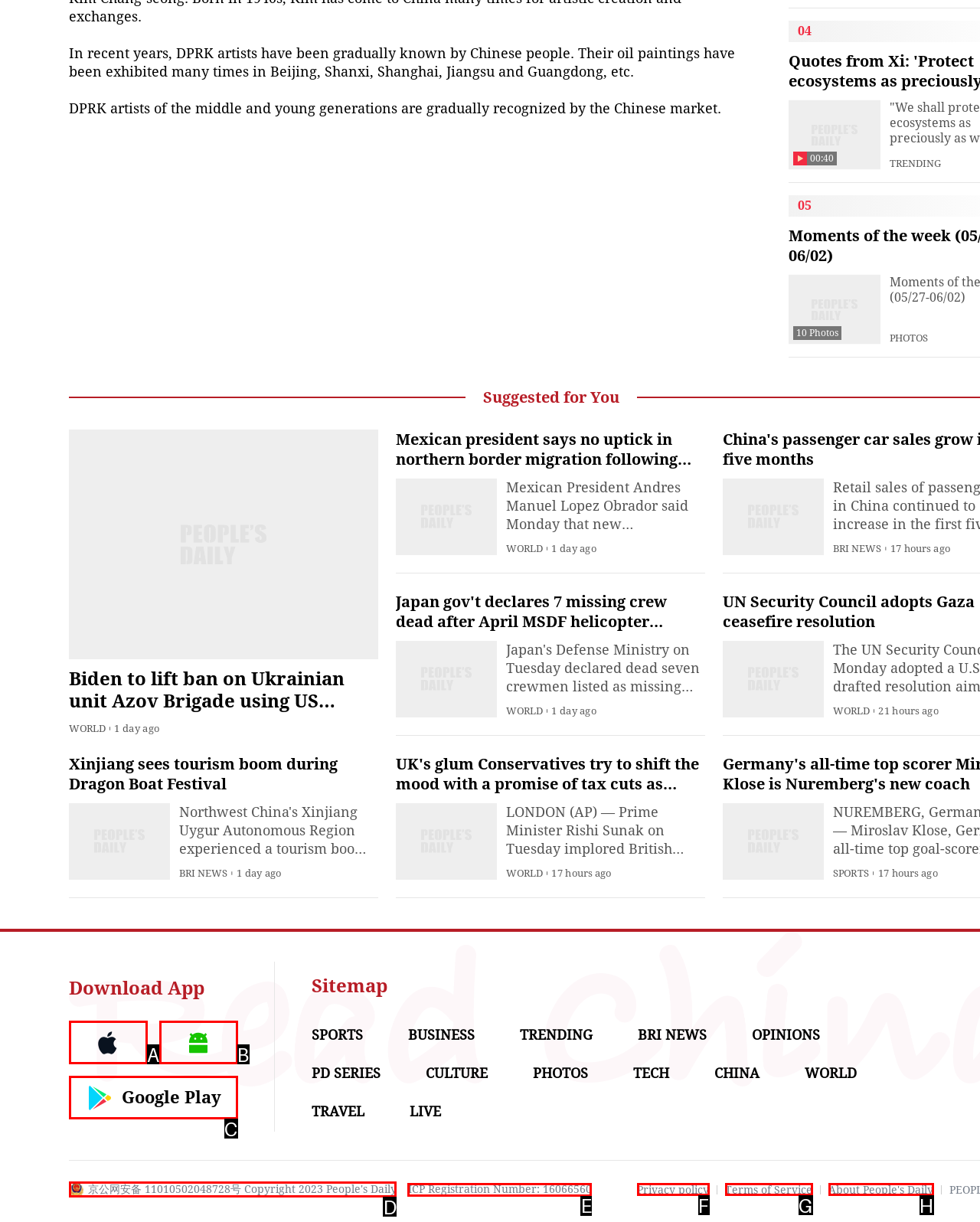Determine which HTML element best fits the description: Terms of Service
Answer directly with the letter of the matching option from the available choices.

G